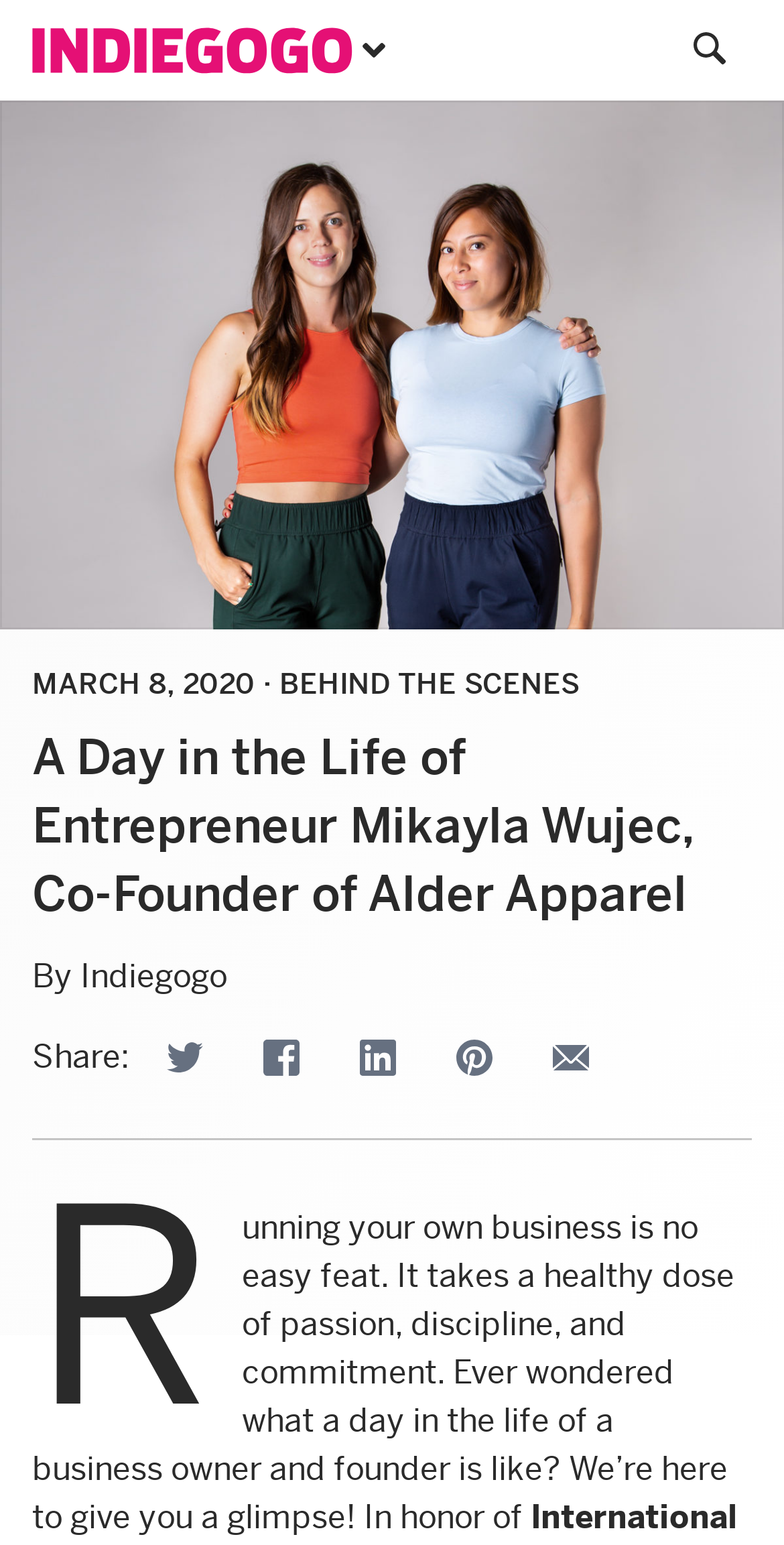Provide a comprehensive caption for the webpage.

This webpage is about showcasing the behind-the-scenes stories of entrepreneurs and their projects on Indiegogo. At the top, there is a logo image of "The Indiegogo Review" and a "See Menu" button. Below these, there are six navigation links: "The Indiegogo Review", "Product Reviews", "Behind The Scenes", "Success Stories", "IGG", and "Pitch". 

On the top right, there is a search button with a magnifying glass icon. Below the navigation links, there is a large banner image that spans the entire width of the page. 

The main content of the page is an article titled "A Day in the Life of Entrepreneur Mikayla Wujec, Co-Founder of Alder Apparel". The article has a subheading "MARCH 8, 2020 · BEHIND THE SCENES" and is attributed to "Indiegogo". 

The article begins with a brief introduction, followed by a section that invites readers to share the article on various social media platforms, including Twitter, Facebook, LinkedIn, Pinterest, and via email. Each share option has a corresponding icon. 

The main body of the article is a descriptive text that explores the daily life of a business owner and founder, highlighting the challenges and requirements of running a business.